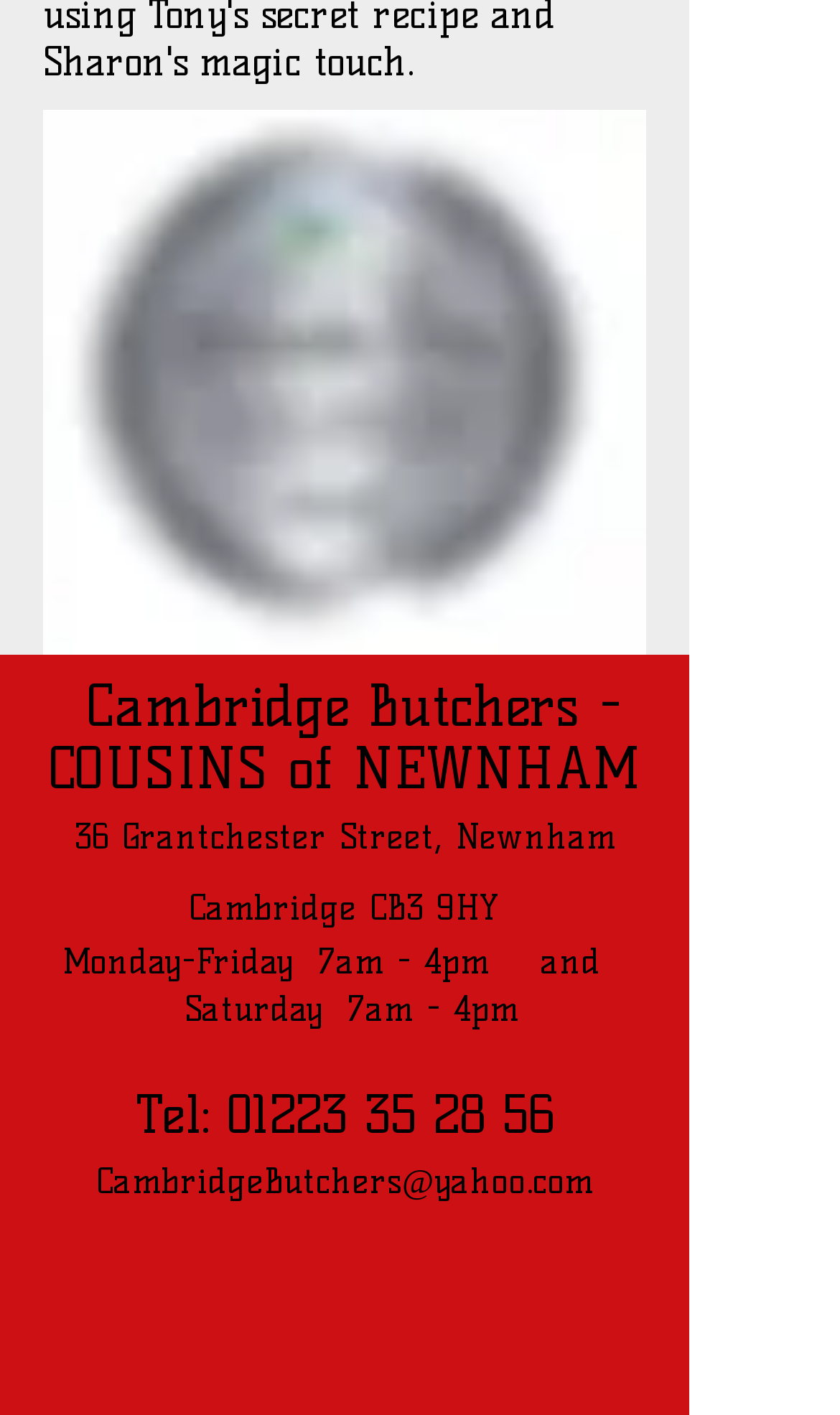Based on the element description CambridgeButchers@yahoo.com, identify the bounding box of the UI element in the given webpage screenshot. The coordinates should be in the format (top-left x, top-left y, bottom-right x, bottom-right y) and must be between 0 and 1.

[0.114, 0.82, 0.706, 0.849]